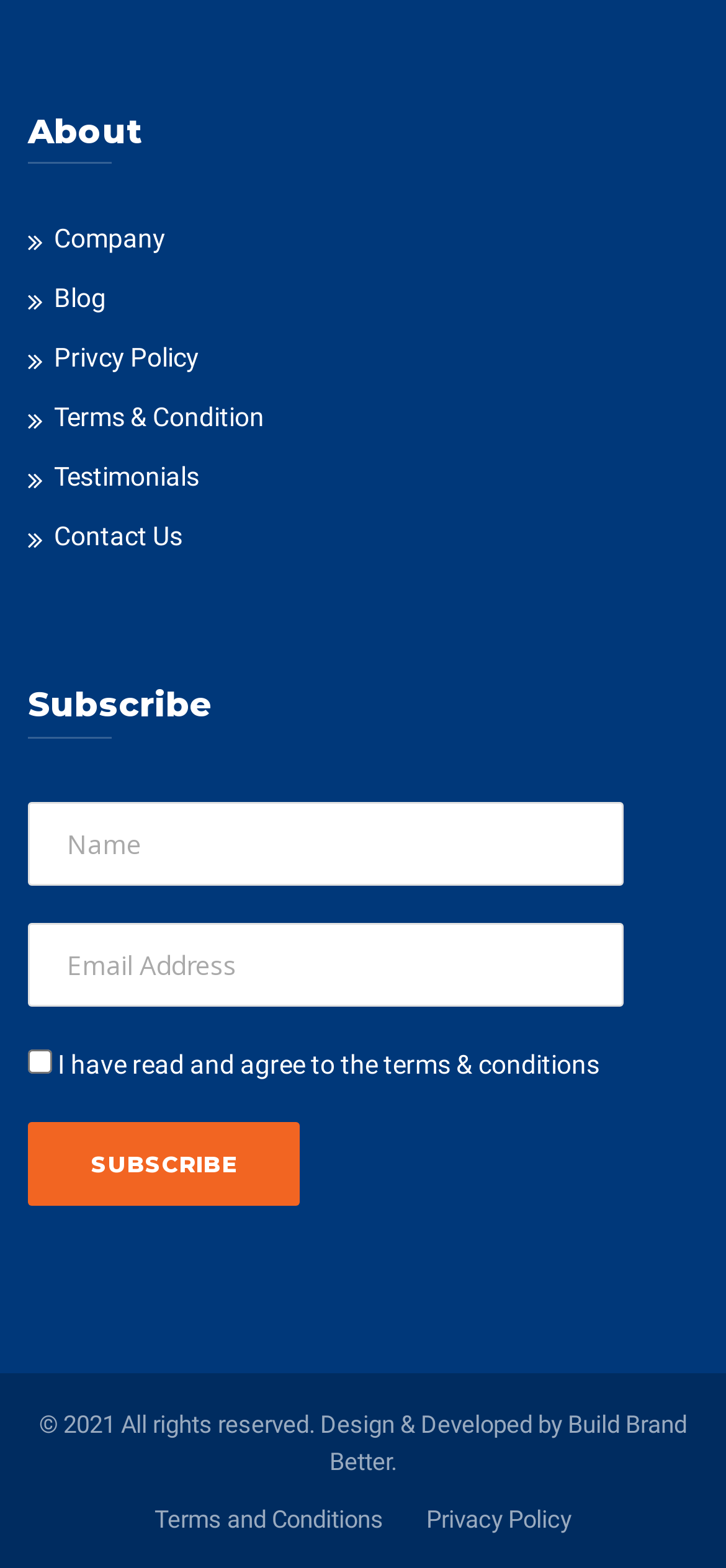Pinpoint the bounding box coordinates of the element you need to click to execute the following instruction: "Enter name". The bounding box should be represented by four float numbers between 0 and 1, in the format [left, top, right, bottom].

[0.038, 0.511, 0.859, 0.565]